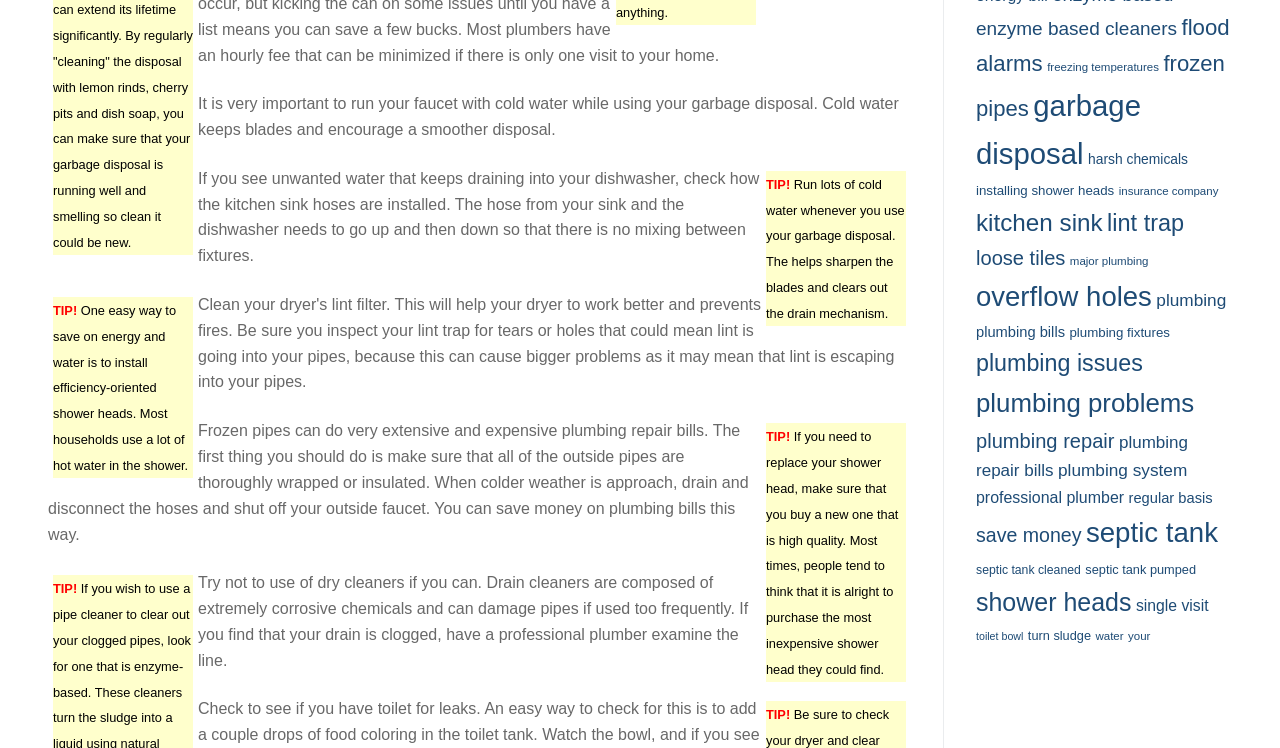Please identify the bounding box coordinates of the element I need to click to follow this instruction: "click the 'Corporate republic' link".

None